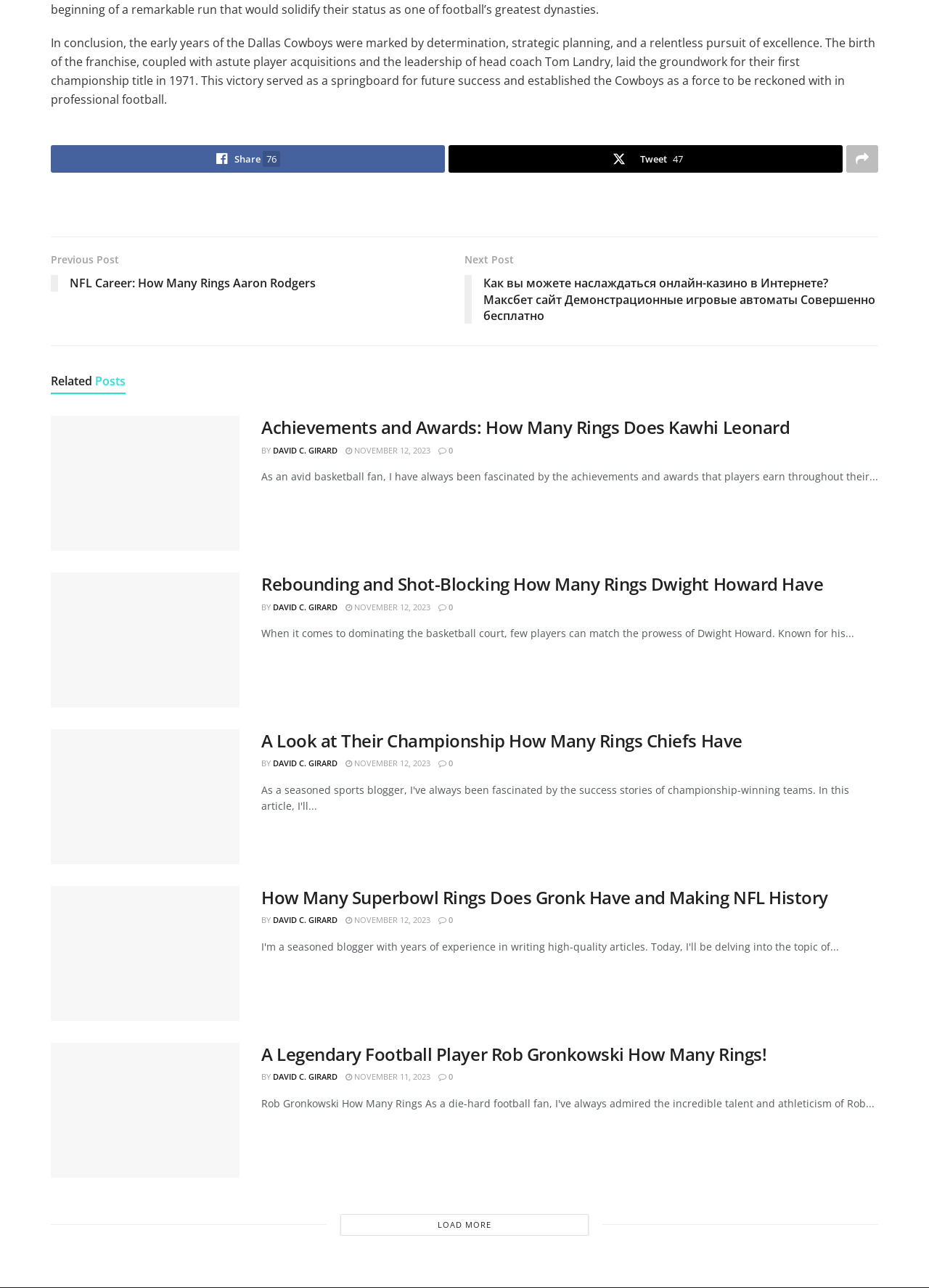Please locate the bounding box coordinates of the element that needs to be clicked to achieve the following instruction: "Load more articles". The coordinates should be four float numbers between 0 and 1, i.e., [left, top, right, bottom].

[0.366, 0.942, 0.634, 0.959]